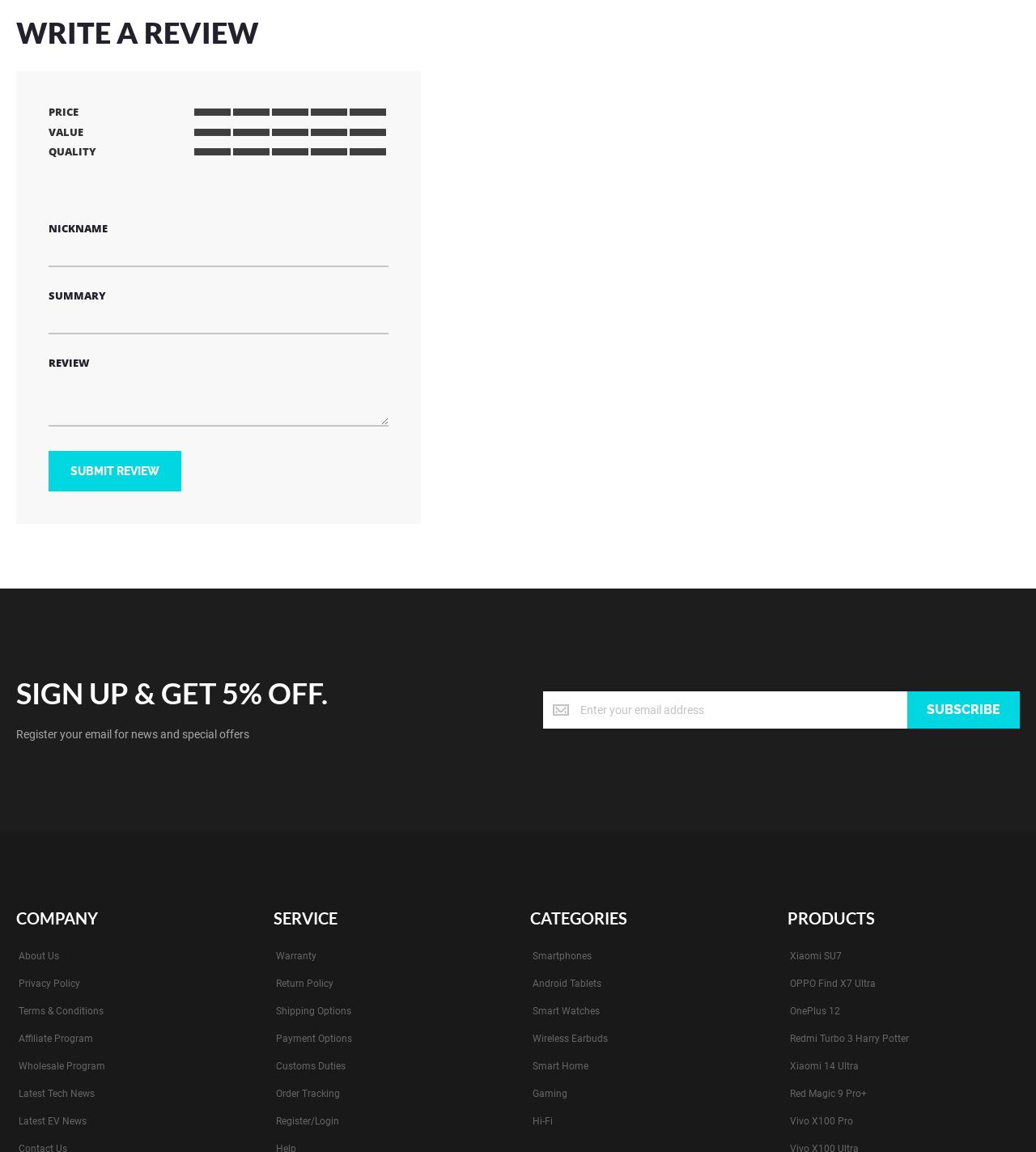Highlight the bounding box coordinates of the element that should be clicked to carry out the following instruction: "Enter nickname". The coordinates must be given as four float numbers ranging from 0 to 1, i.e., [left, top, right, bottom].

[0.047, 0.205, 0.375, 0.232]